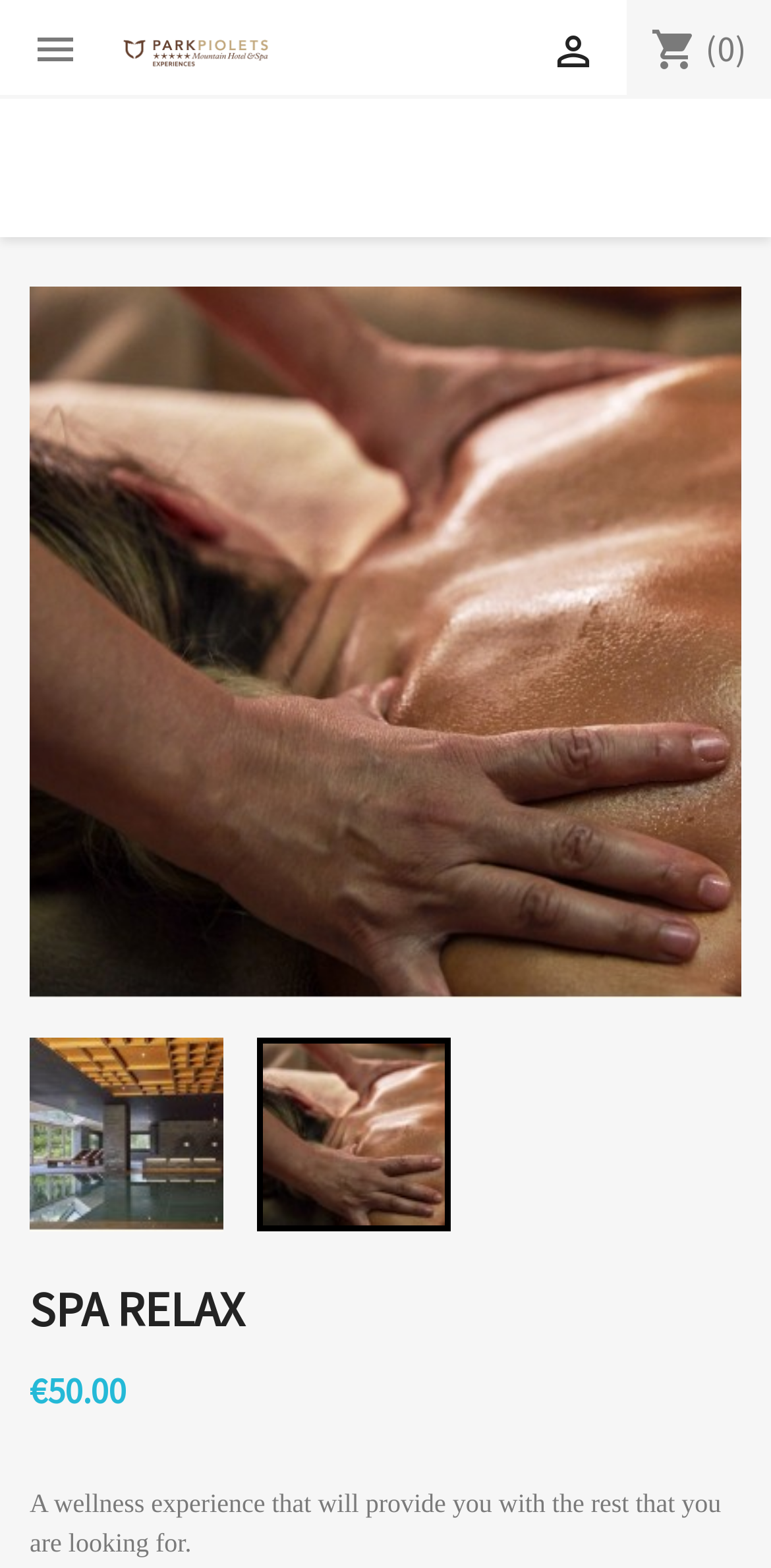Please respond to the question with a concise word or phrase:
What is the name of the hotel?

HOTEL PARK PIOLETS Mountain Hotel & Spa